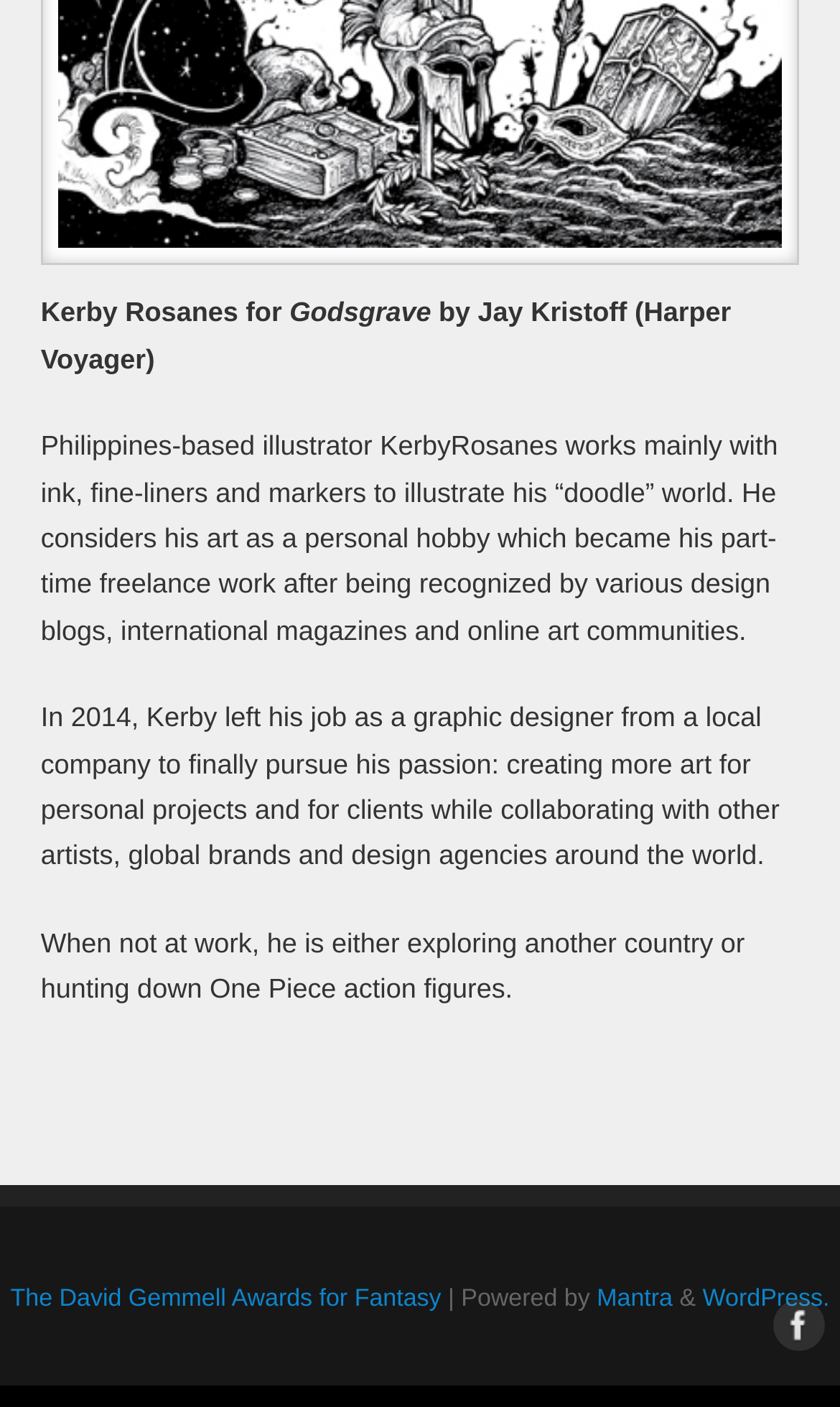Respond to the question with just a single word or phrase: 
What is the name of the award mentioned on the webpage?

The David Gemmell Awards for Fantasy